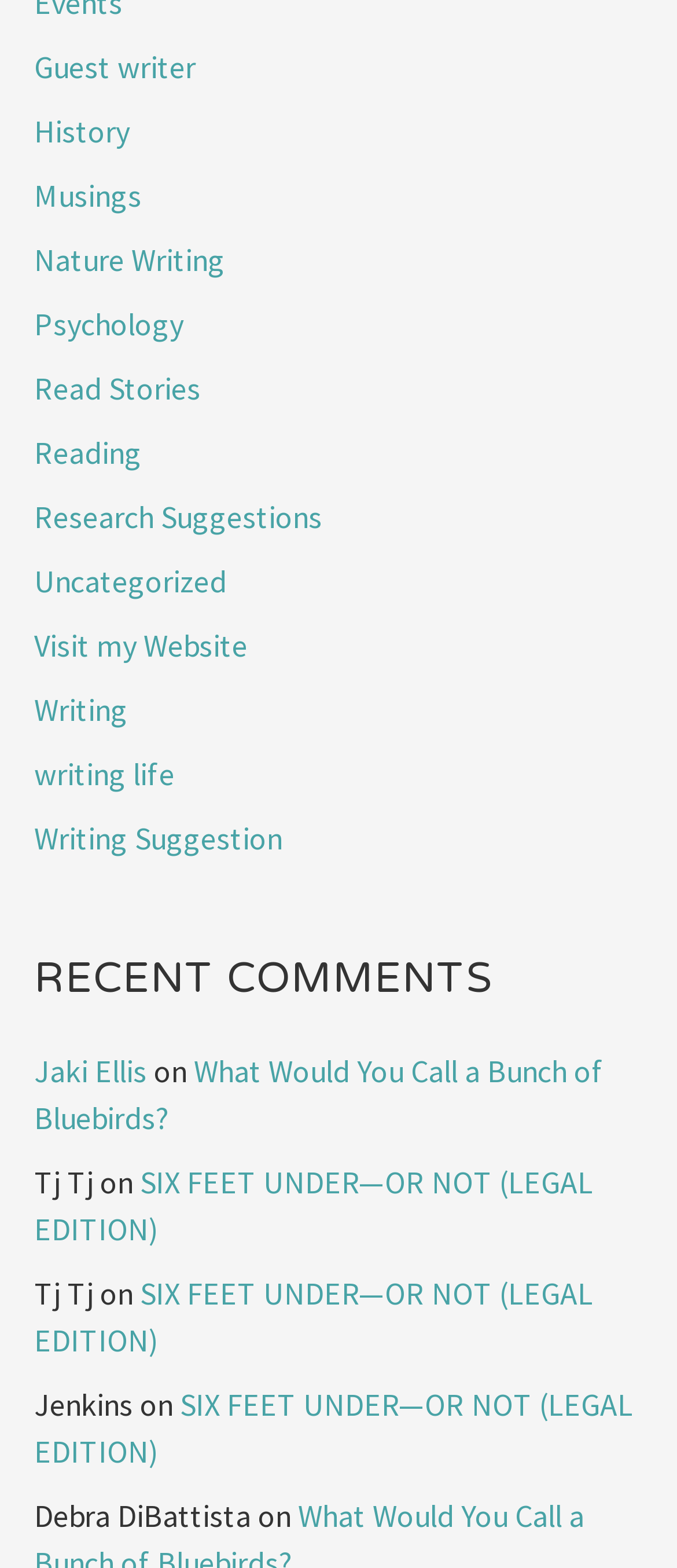Find the bounding box coordinates for the HTML element described as: "Uncategorized". The coordinates should consist of four float values between 0 and 1, i.e., [left, top, right, bottom].

[0.05, 0.358, 0.335, 0.383]